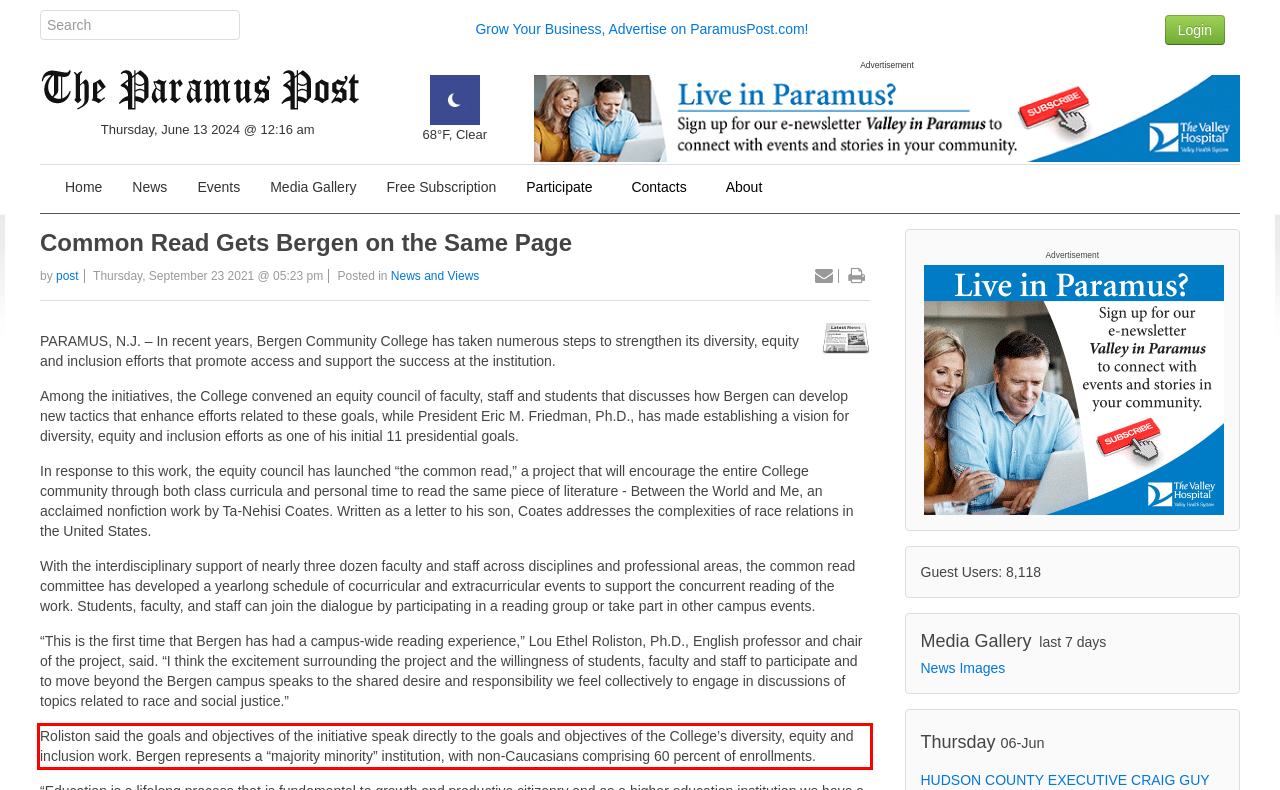Identify the text inside the red bounding box in the provided webpage screenshot and transcribe it.

Roliston said the goals and objectives of the initiative speak directly to the goals and objectives of the College’s diversity, equity and inclusion work. Bergen represents a “majority minority” institution, with non-Caucasians comprising 60 percent of enrollments.